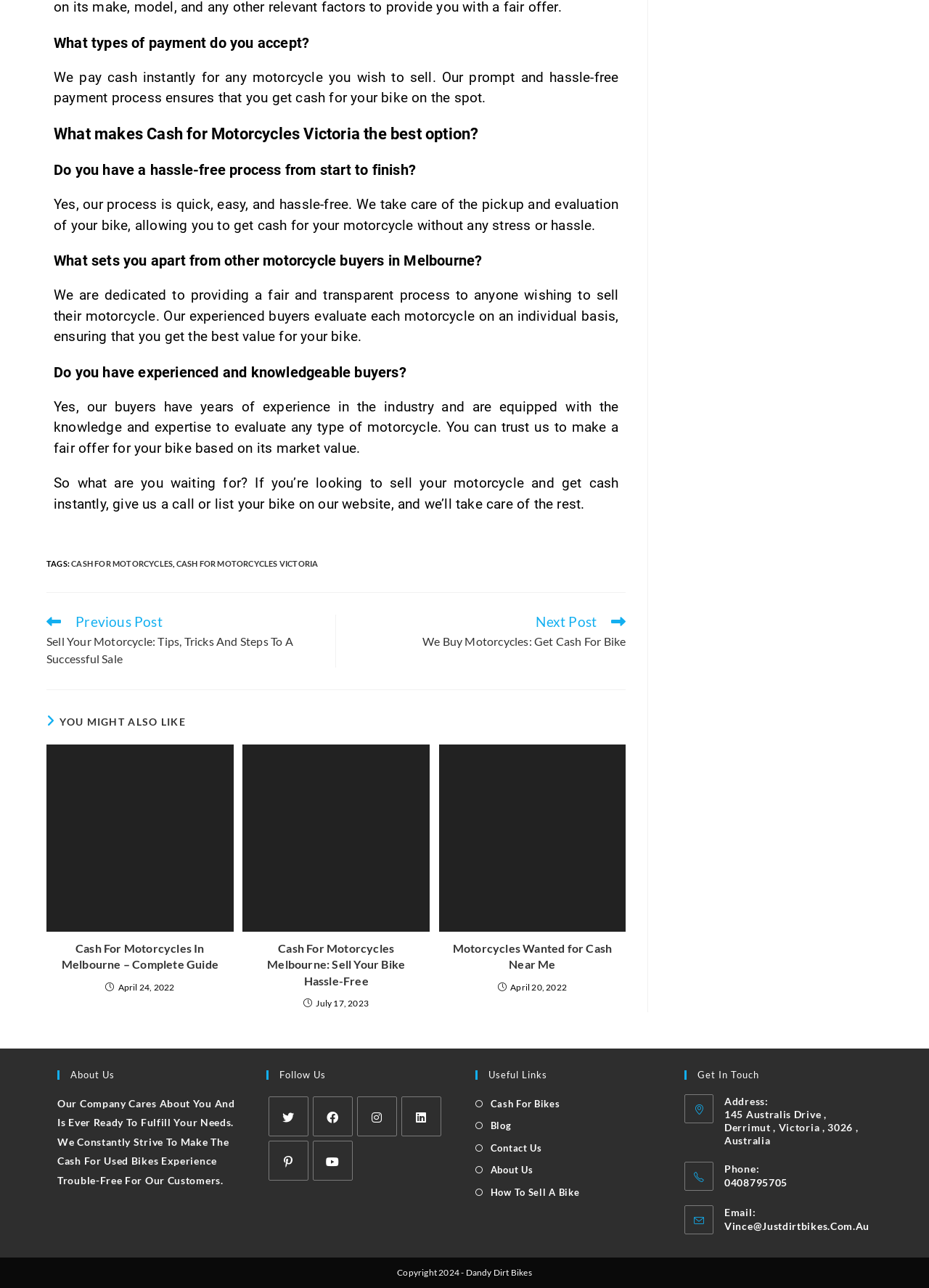Find the bounding box coordinates of the element to click in order to complete the given instruction: "Read more about Cash For Motorcycles In Melbourne – Complete Guide."

[0.05, 0.578, 0.251, 0.723]